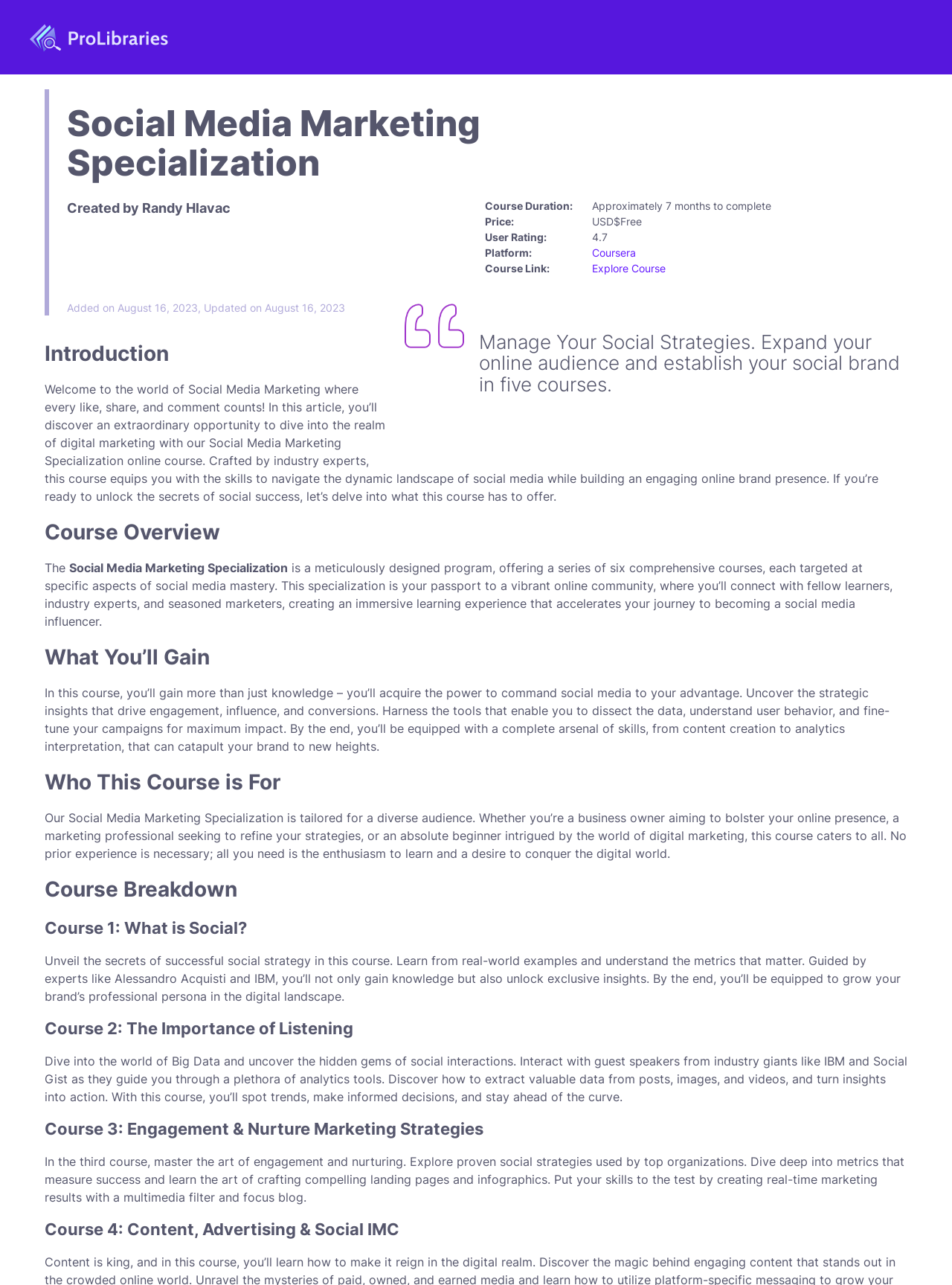What is the platform of the course?
From the image, provide a succinct answer in one word or a short phrase.

Coursera